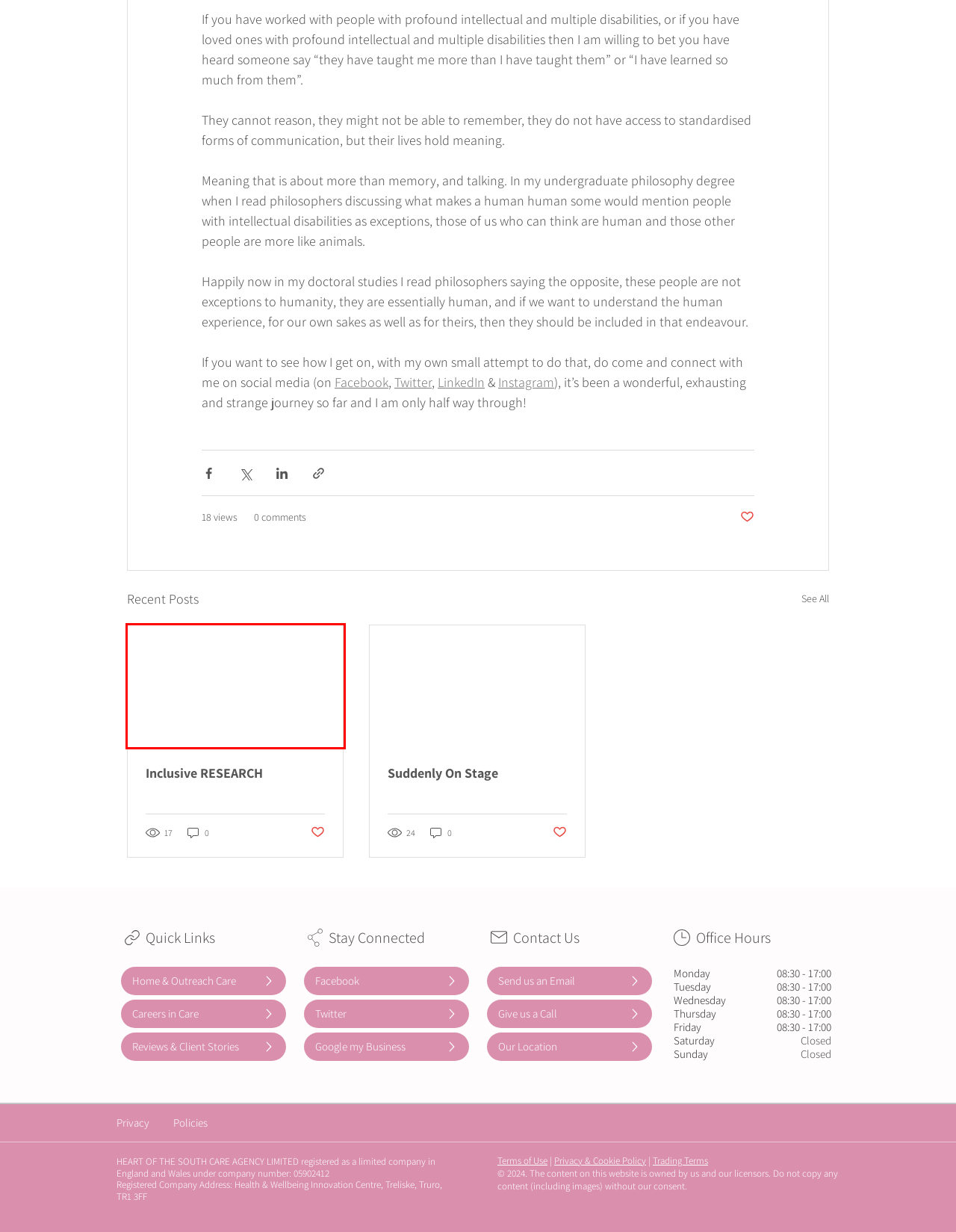Given a screenshot of a webpage with a red bounding box around a UI element, please identify the most appropriate webpage description that matches the new webpage after you click on the element. Here are the candidates:
A. Home Care Services | Heart Of The South Care Agency Ltd | Truro
B. Suddenly On Stage
C. Domestic care services | Heart of the South Care Agency Ltd
D. Terms of Use | Yell Business
E. Home care providers | Heart of the South Care Agency Ltd
F. Trading Terms | Yell Business
G. Websites Privacy Cookie Policy | Yell Business
H. Inclusive RESEARCH

H